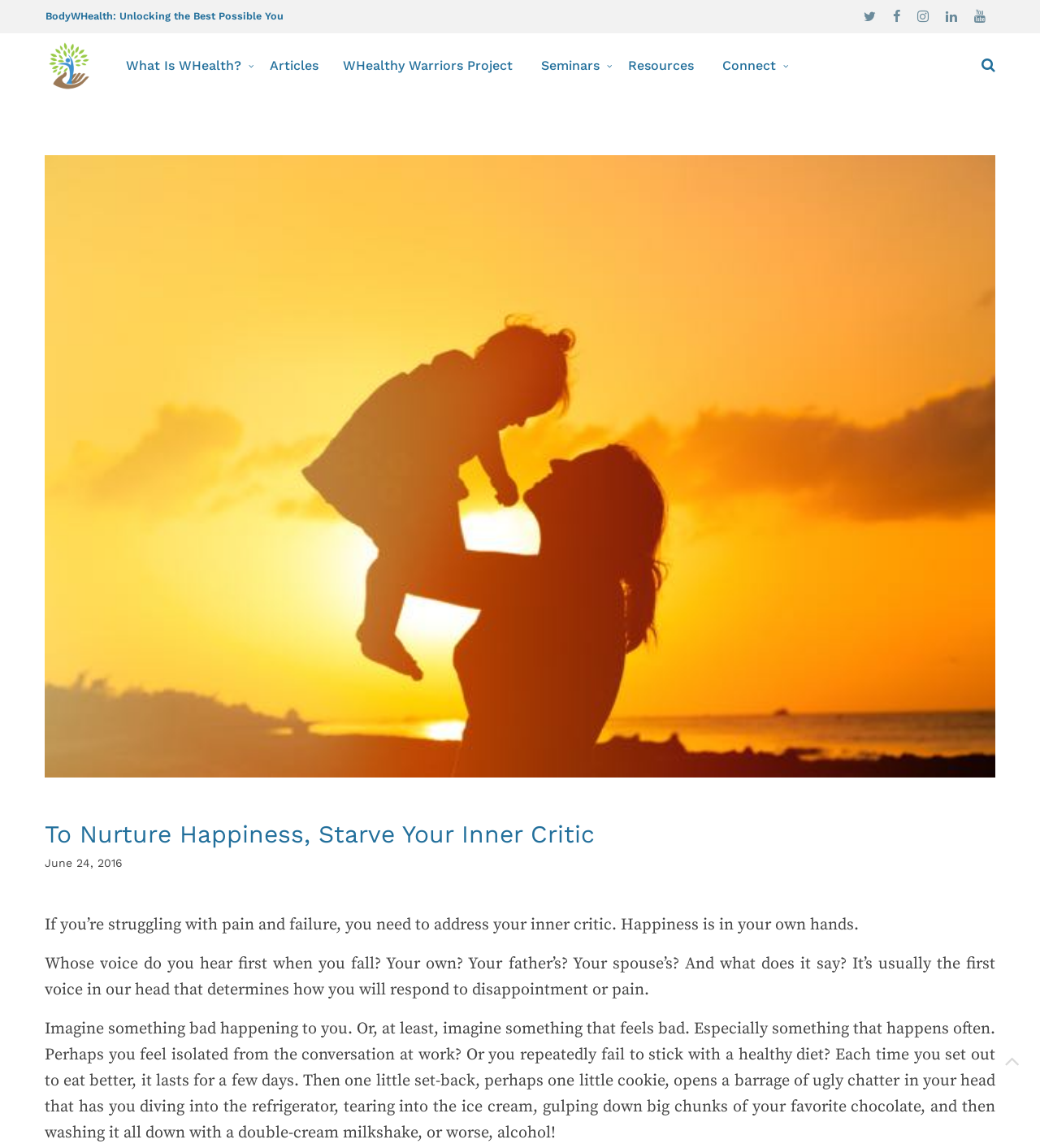Give a one-word or short-phrase answer to the following question: 
When was the article published?

June 24, 2016